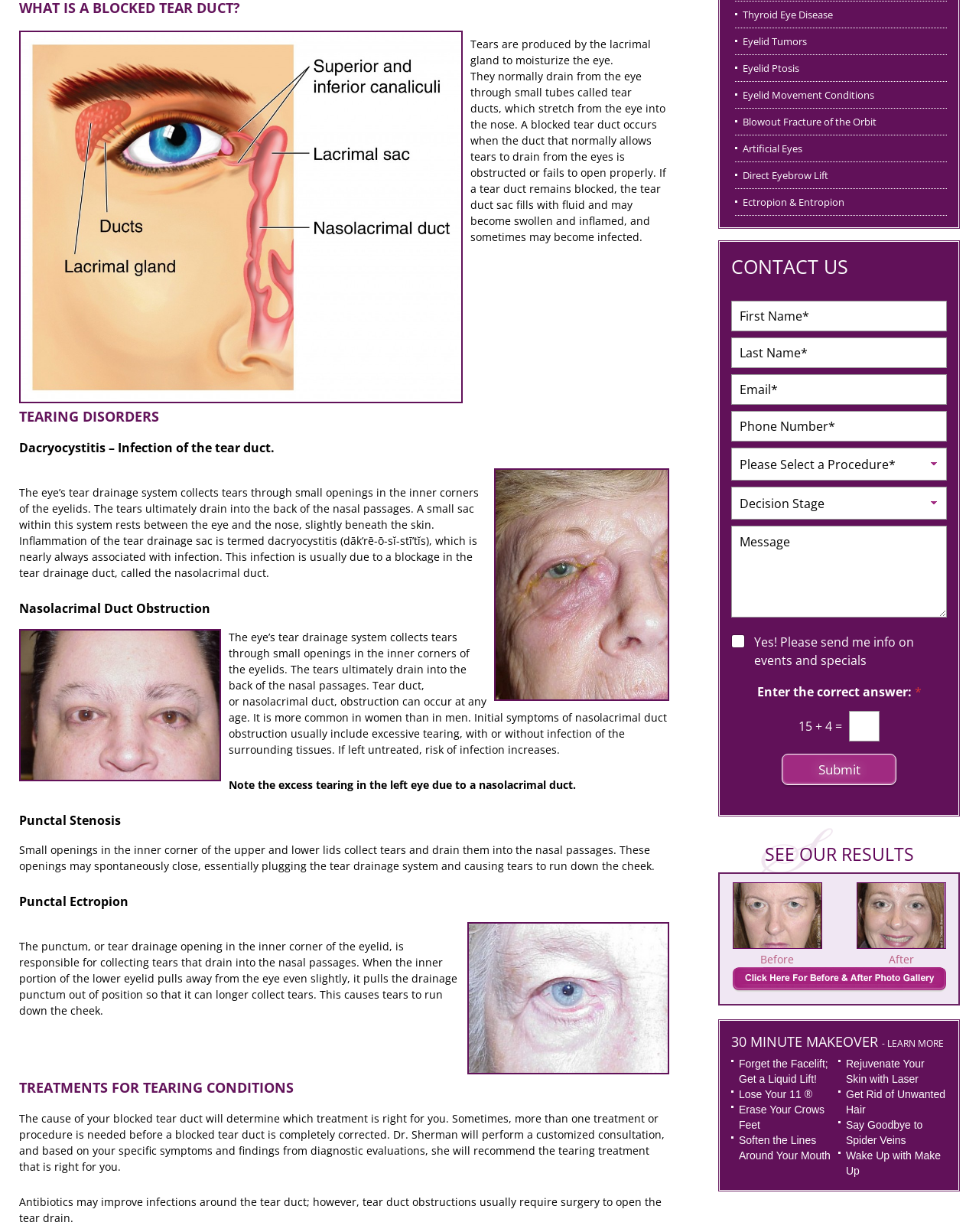Locate and provide the bounding box coordinates for the HTML element that matches this description: "Eyelid Movement Conditions".

[0.759, 0.066, 0.967, 0.088]